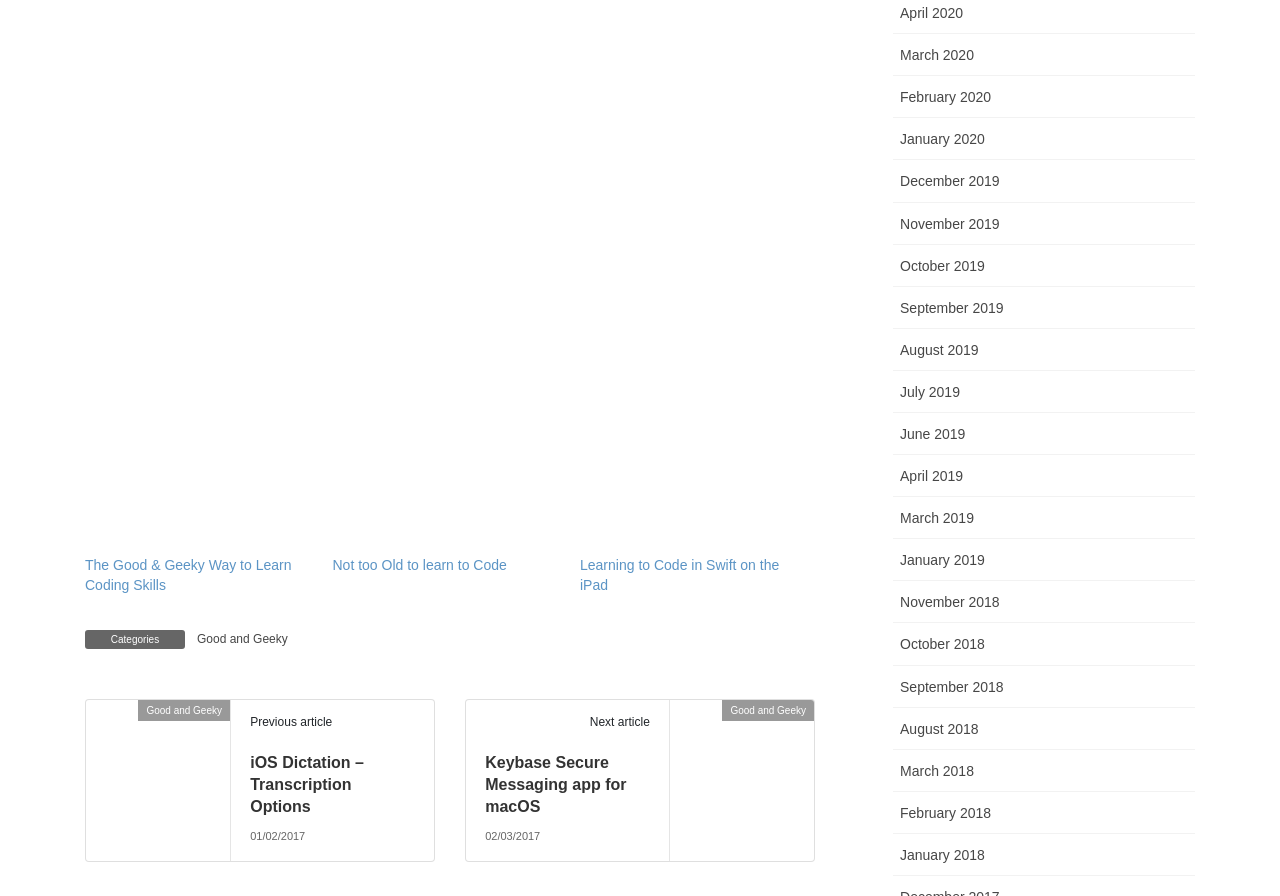Identify and provide the bounding box coordinates of the UI element described: "iOS Dictation – Transcription Options". The coordinates should be formatted as [left, top, right, bottom], with each number being a float between 0 and 1.

[0.195, 0.841, 0.284, 0.91]